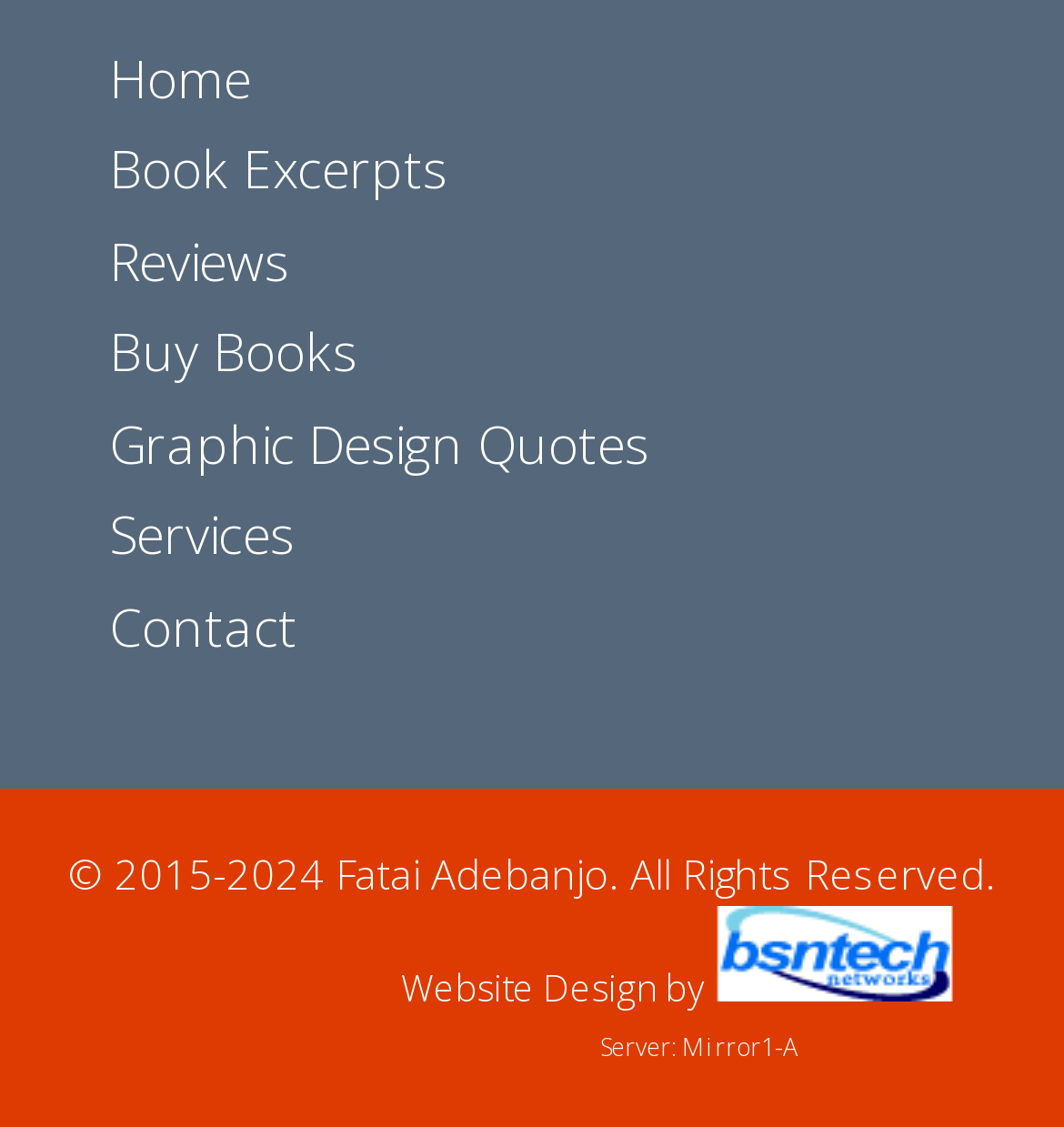Please locate the bounding box coordinates of the region I need to click to follow this instruction: "view book excerpts".

[0.103, 0.119, 0.421, 0.182]